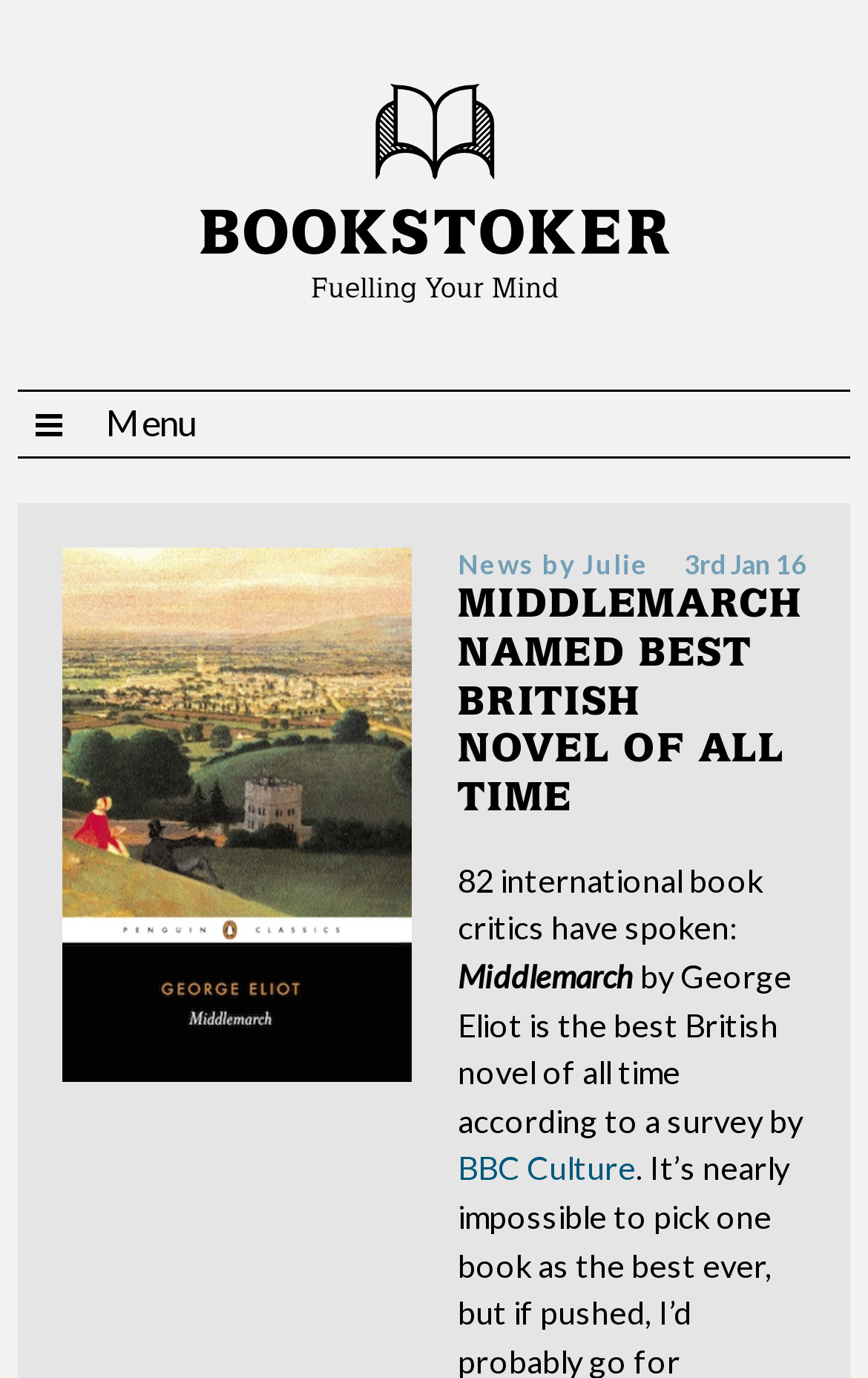What is the date of the news article?
Using the image, elaborate on the answer with as much detail as possible.

I found the answer by looking at the time element in the header section of the webpage, which is located above the main heading, and it displays the date '3rd Jan 16'.